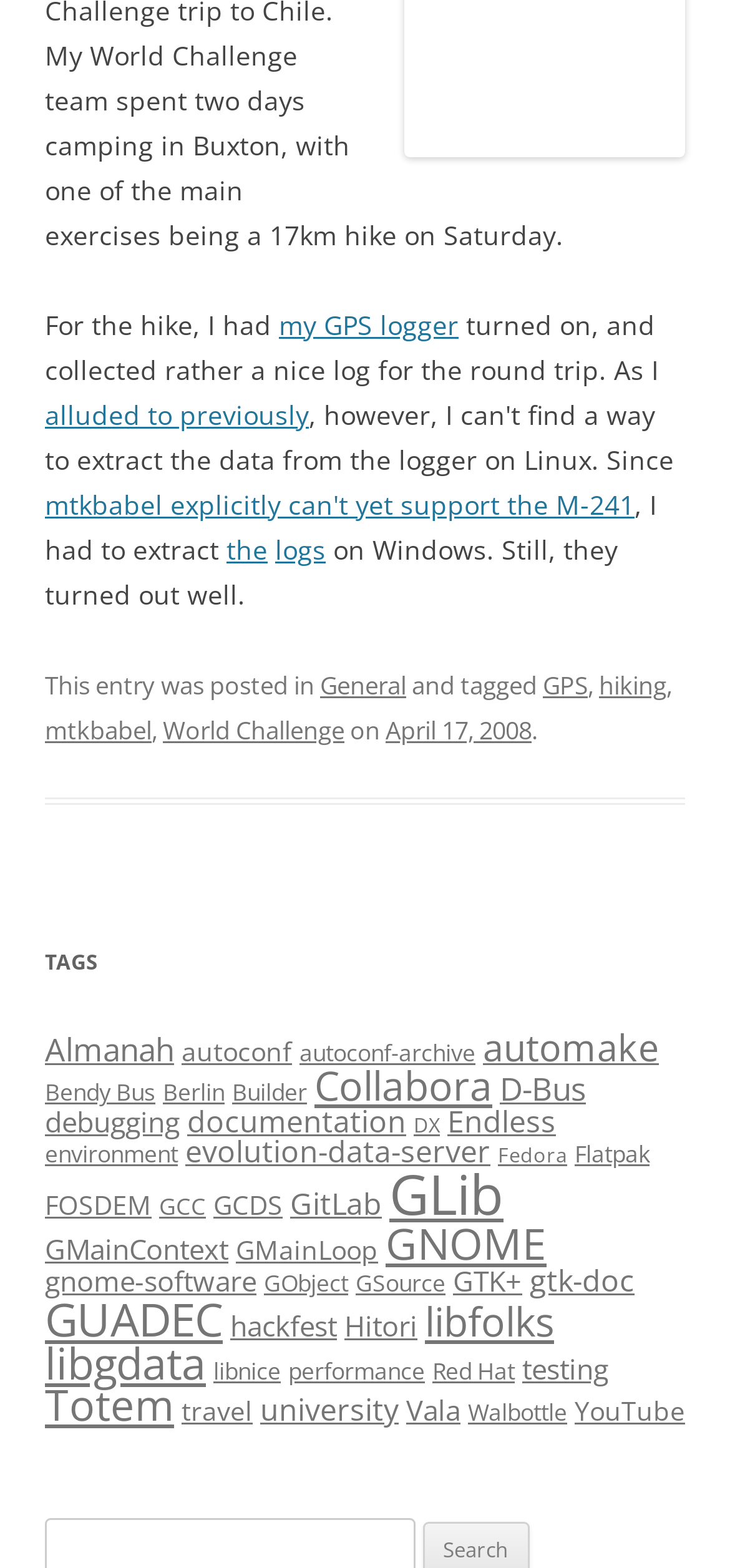Identify the coordinates of the bounding box for the element that must be clicked to accomplish the instruction: "explore the link to GLib".

[0.533, 0.738, 0.69, 0.785]